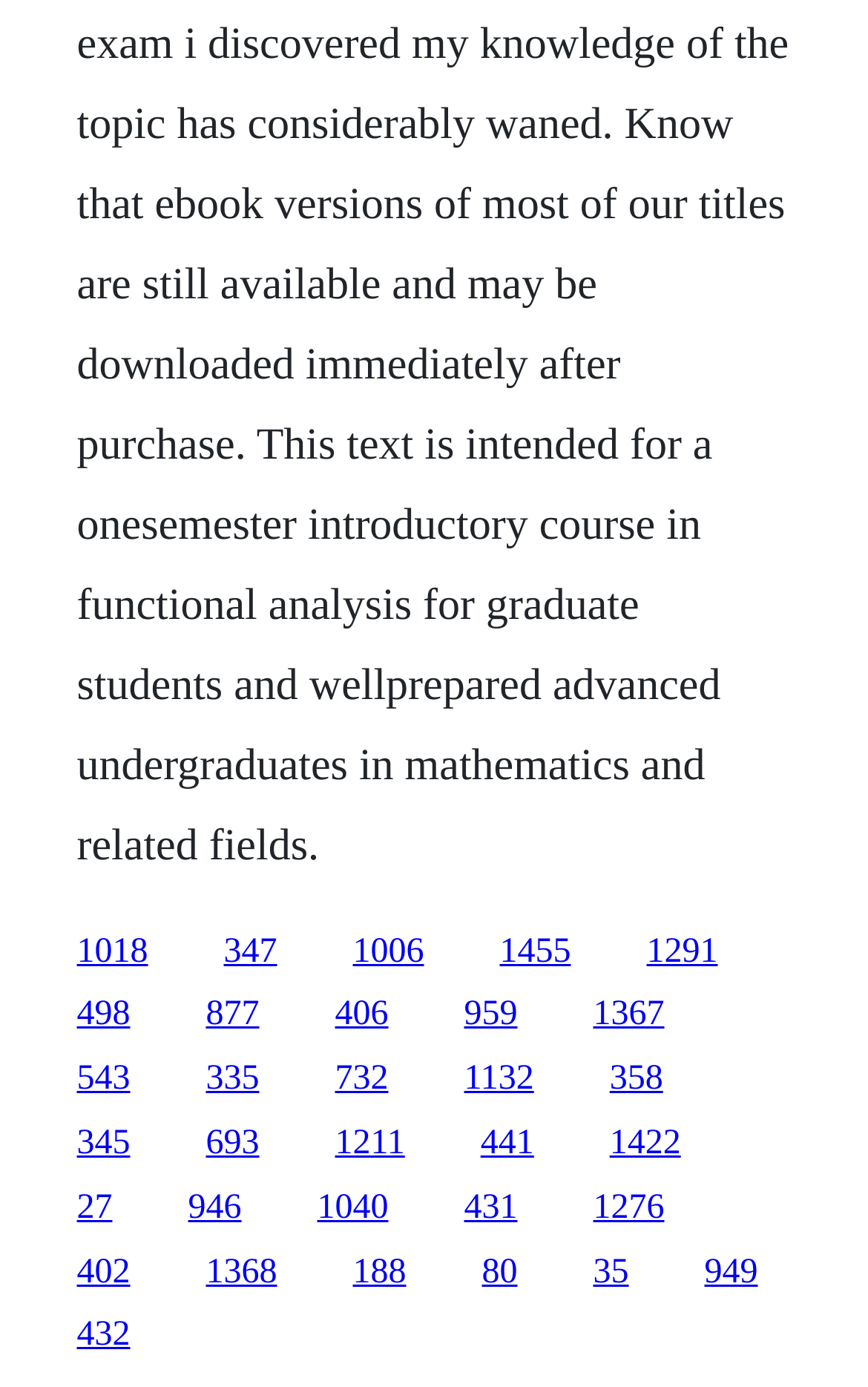Please identify the bounding box coordinates of the element that needs to be clicked to execute the following command: "access the last link". Provide the bounding box using four float numbers between 0 and 1, formatted as [left, top, right, bottom].

[0.812, 0.903, 0.873, 0.93]